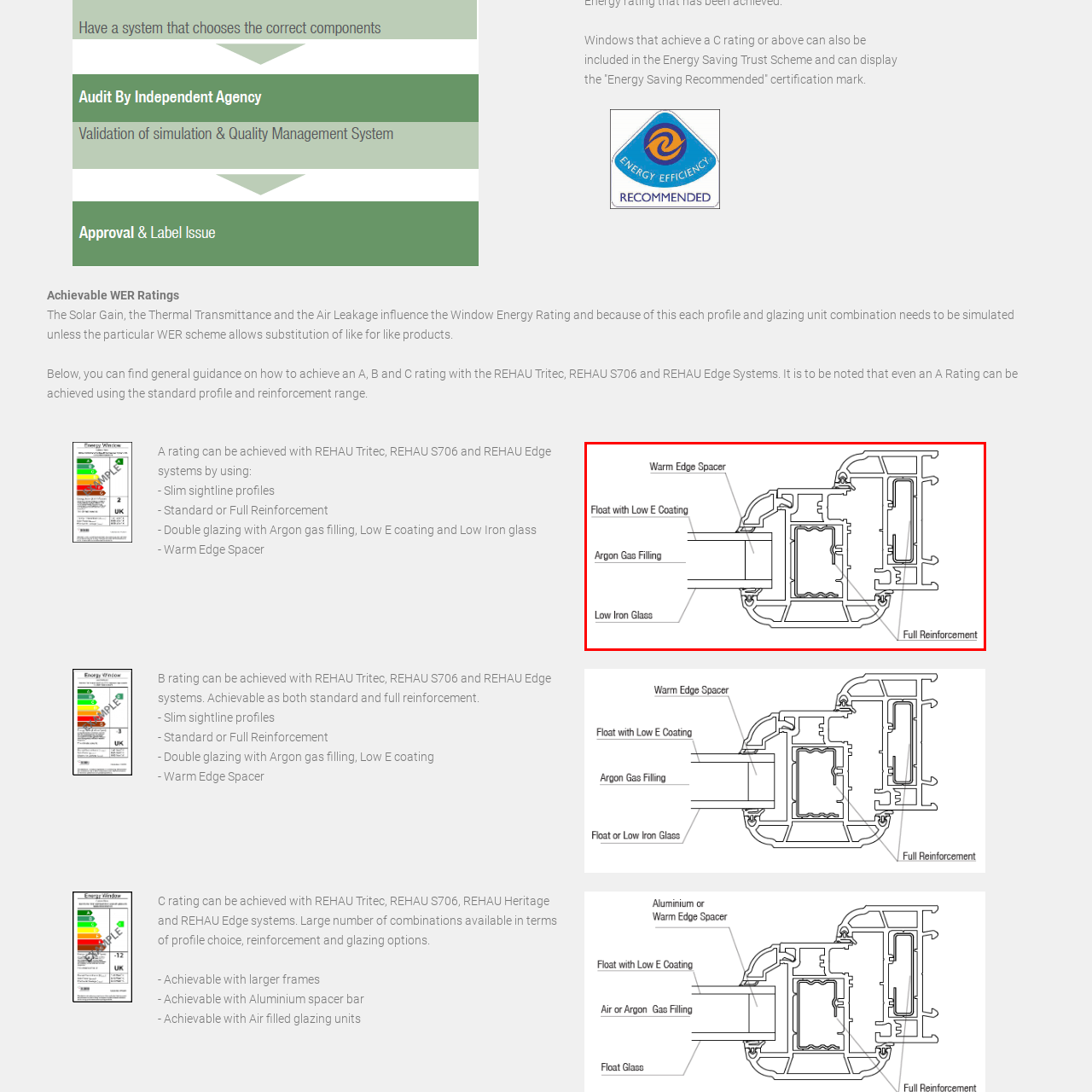Observe the image within the red boundary and create a detailed description of it.

The illustration displays a detailed cross-section of a window profile designed for energy efficiency. It highlights various components essential for achieving high Window Energy Ratings (WER). Key features labeled in the diagram include:

- **Warm Edge Spacer**: Positioned at the edge of the glazing unit, this component minimizes thermal bridging, enhancing insulation performance.
- **Float with Low E Coating**: This glass type reflects heat back into the room while allowing light to enter, improving energy efficiency.
- **Argon Gas Filling**: The space between the panes is filled with argon gas for better thermal insulation compared to air.
- **Low Iron Glass**: This glass is used to maximize light transmission, contributing to both aesthetic appeal and energy efficiency.
- **Full Reinforcement**: Indicates that the profile provides additional structural integrity, suitable for various applications.

Together, these elements significantly contribute to achieving energy ratings of A, B, or C, as indicated by the context surrounding the image. The design is ideal for use in the REHAU Tritec, REHAU S706, and REHAU Edge systems, showcasing options for enhancing window performance.